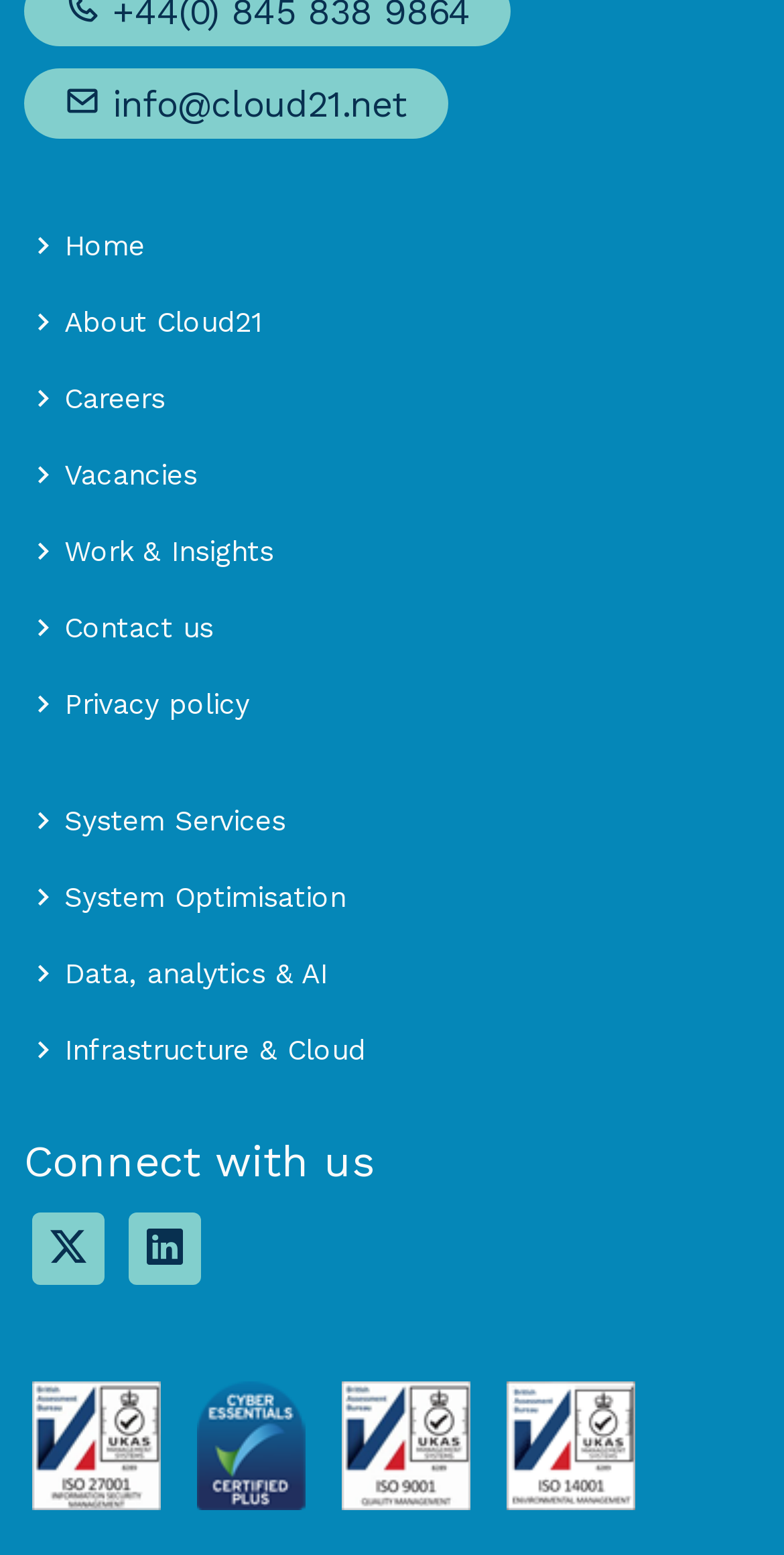Based on the element description, predict the bounding box coordinates (top-left x, top-left y, bottom-right x, bottom-right y) for the UI element in the screenshot: Privacy policy

[0.082, 0.422, 0.318, 0.44]